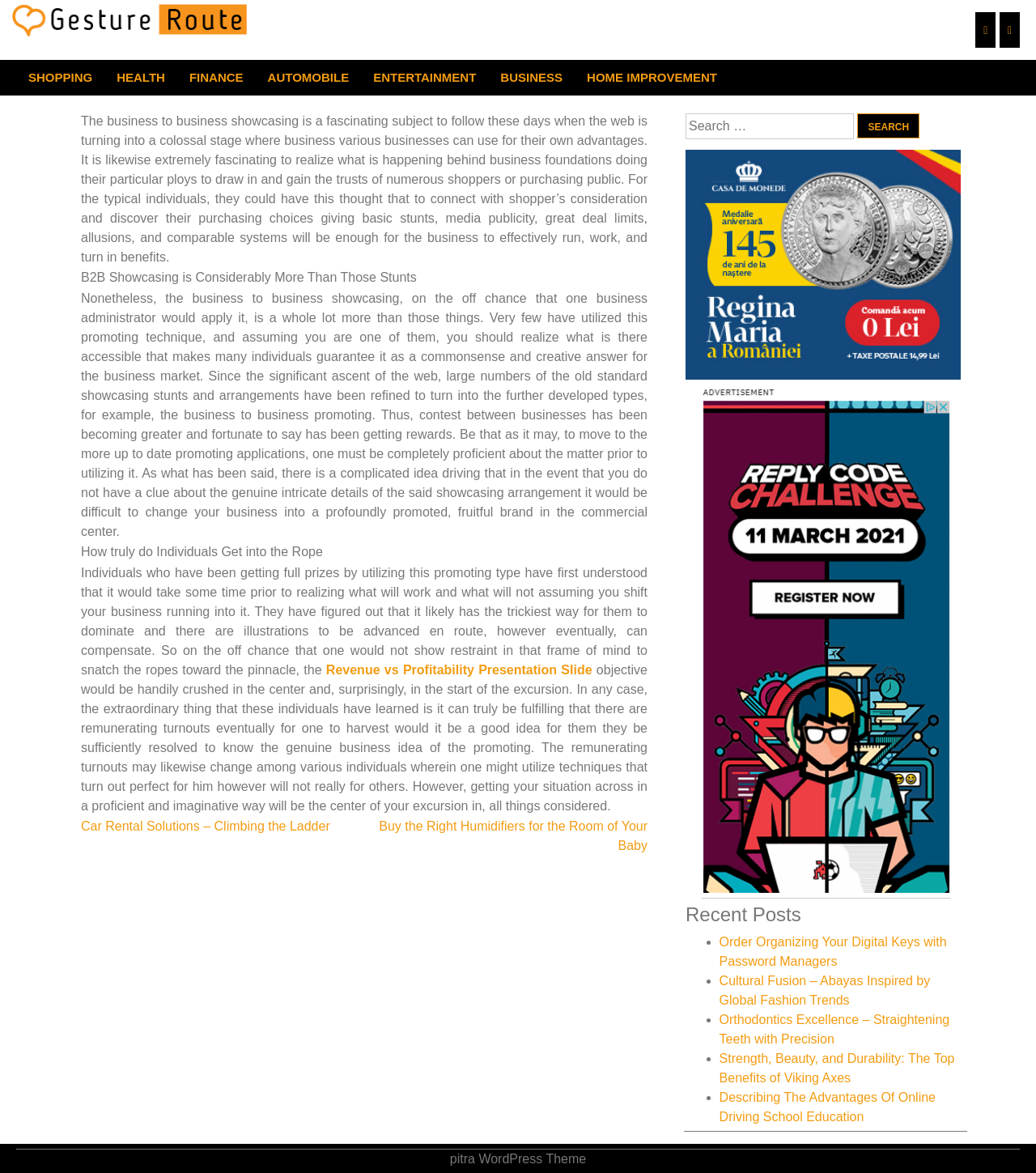Please determine the bounding box coordinates for the element that should be clicked to follow these instructions: "Explore the 'Order Organizing Your Digital Keys with Password Managers' post".

[0.694, 0.797, 0.914, 0.825]